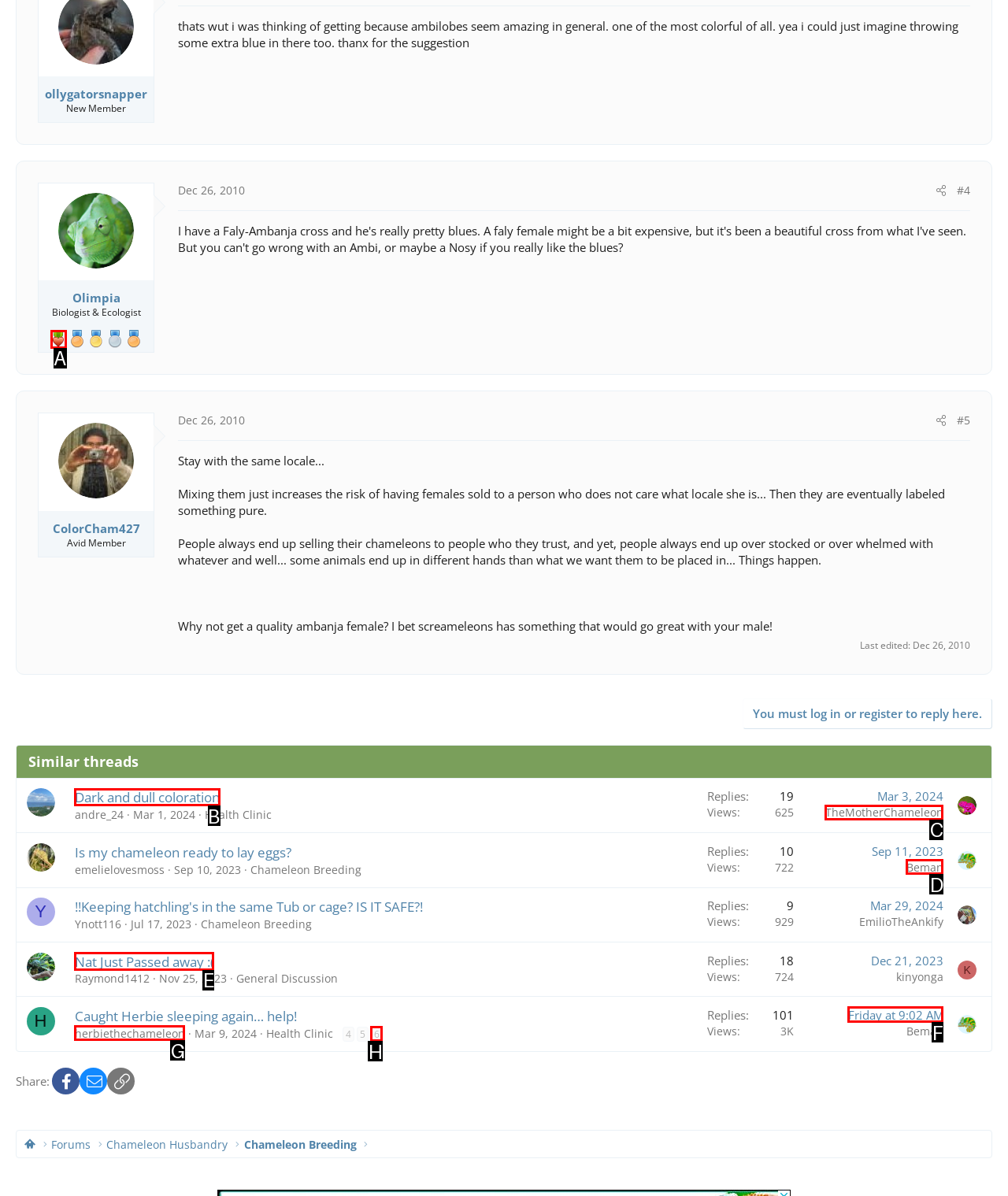To complete the task: View the thread 'Dark and dull coloration', which option should I click? Answer with the appropriate letter from the provided choices.

B